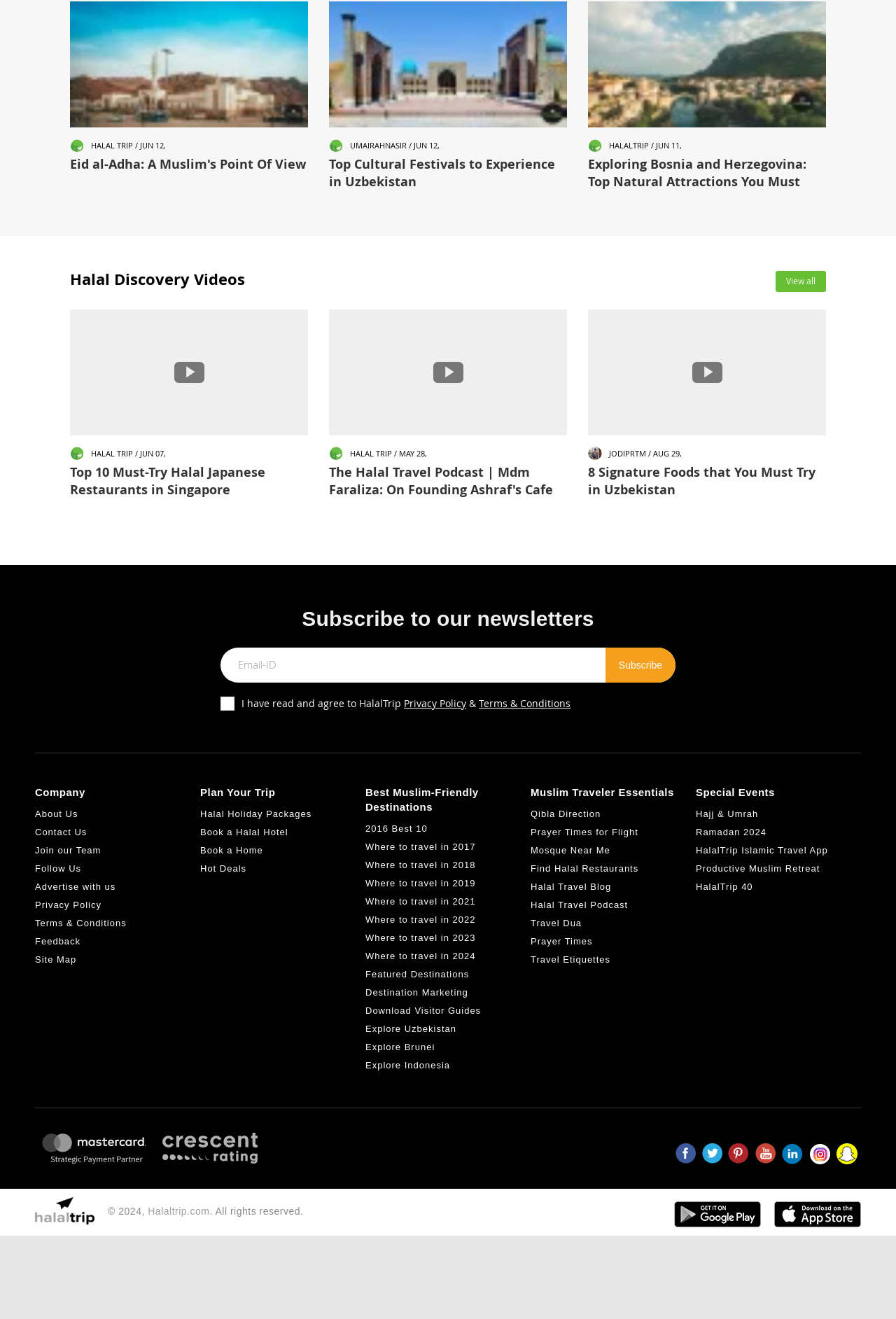Give a one-word or one-phrase response to the question: 
What is the main topic of this webpage?

Halal travel